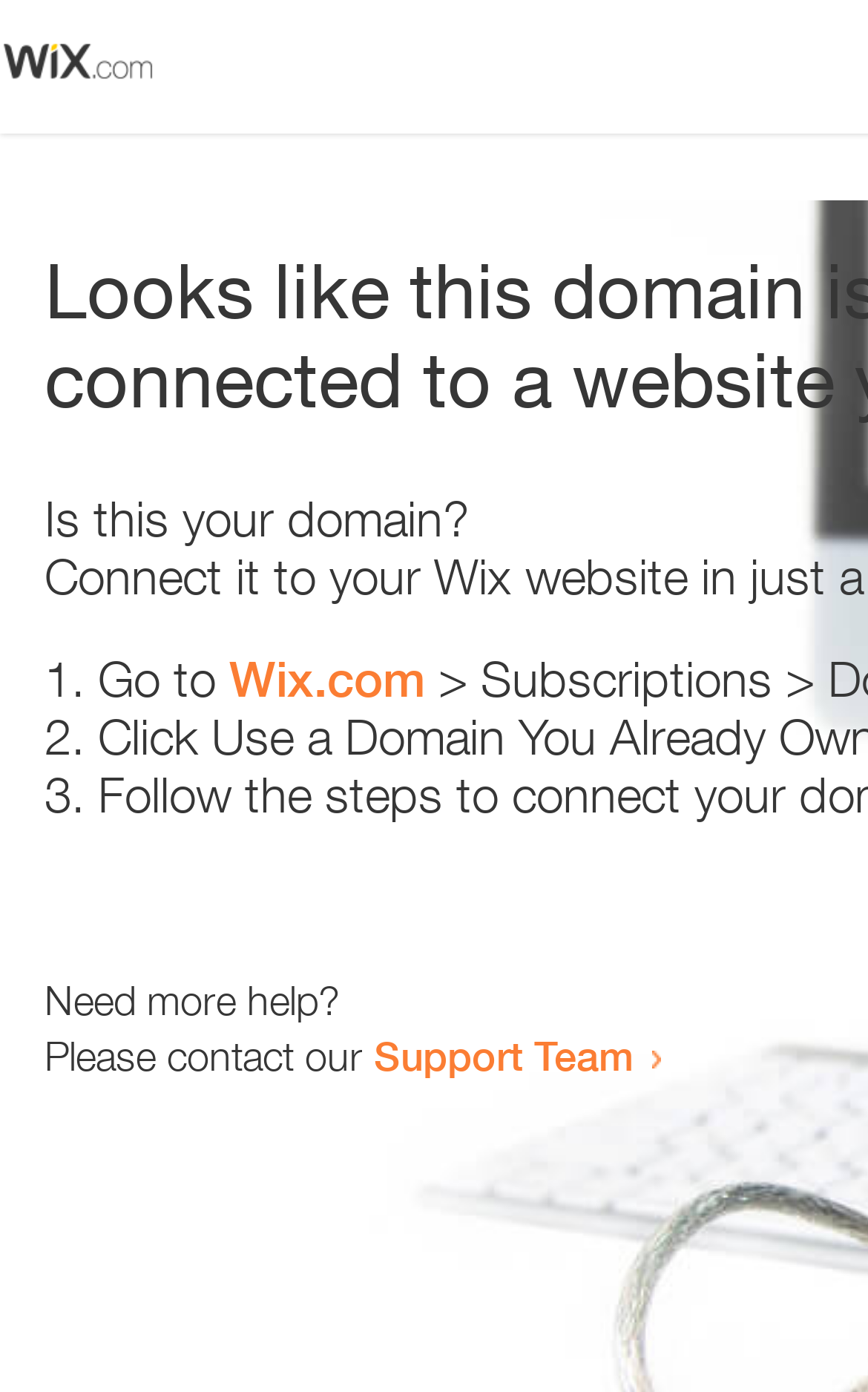Give a one-word or short phrase answer to the question: 
How many list markers are present?

3